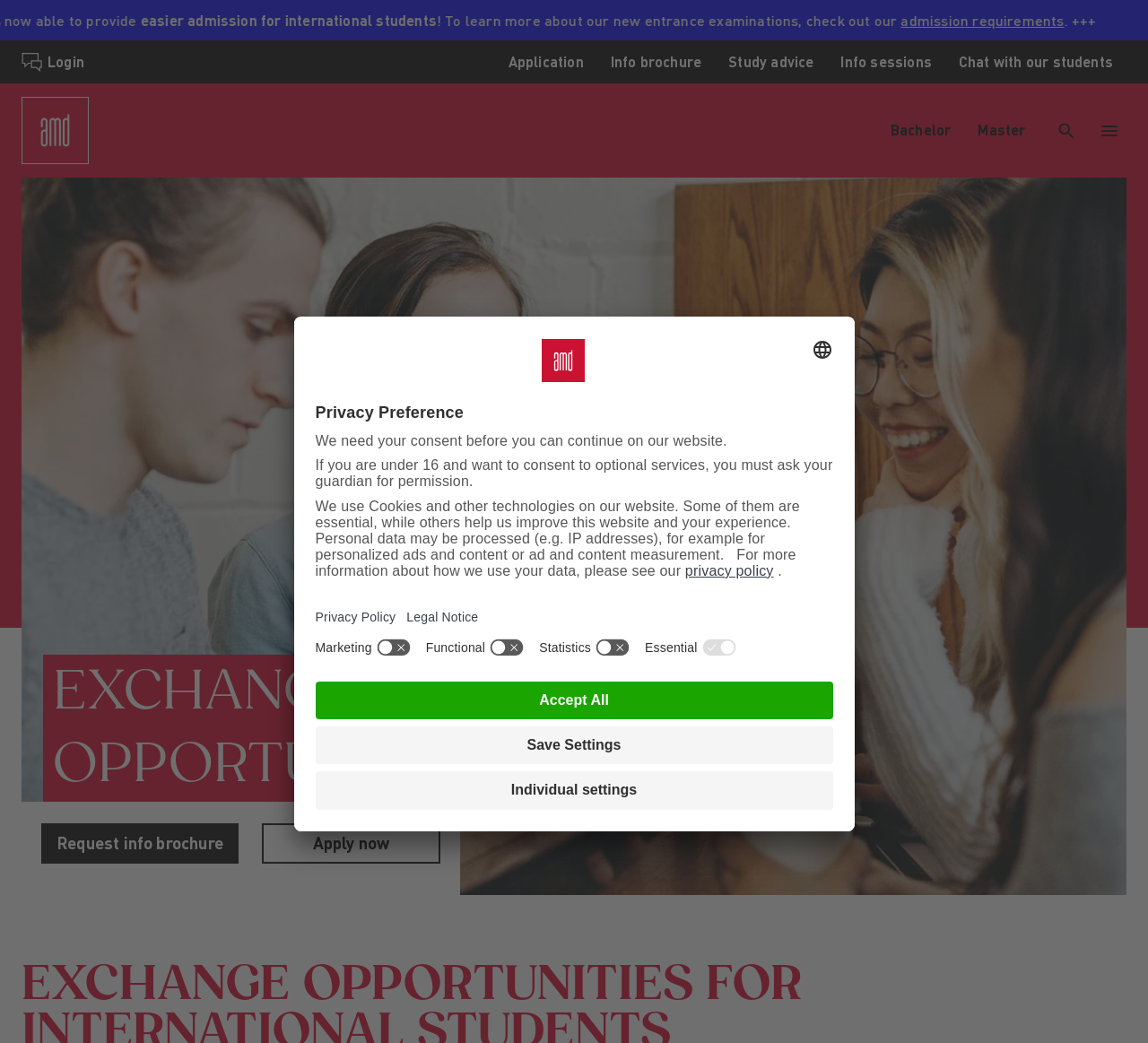Given the element description "Master" in the screenshot, predict the bounding box coordinates of that UI element.

[0.84, 0.093, 0.905, 0.157]